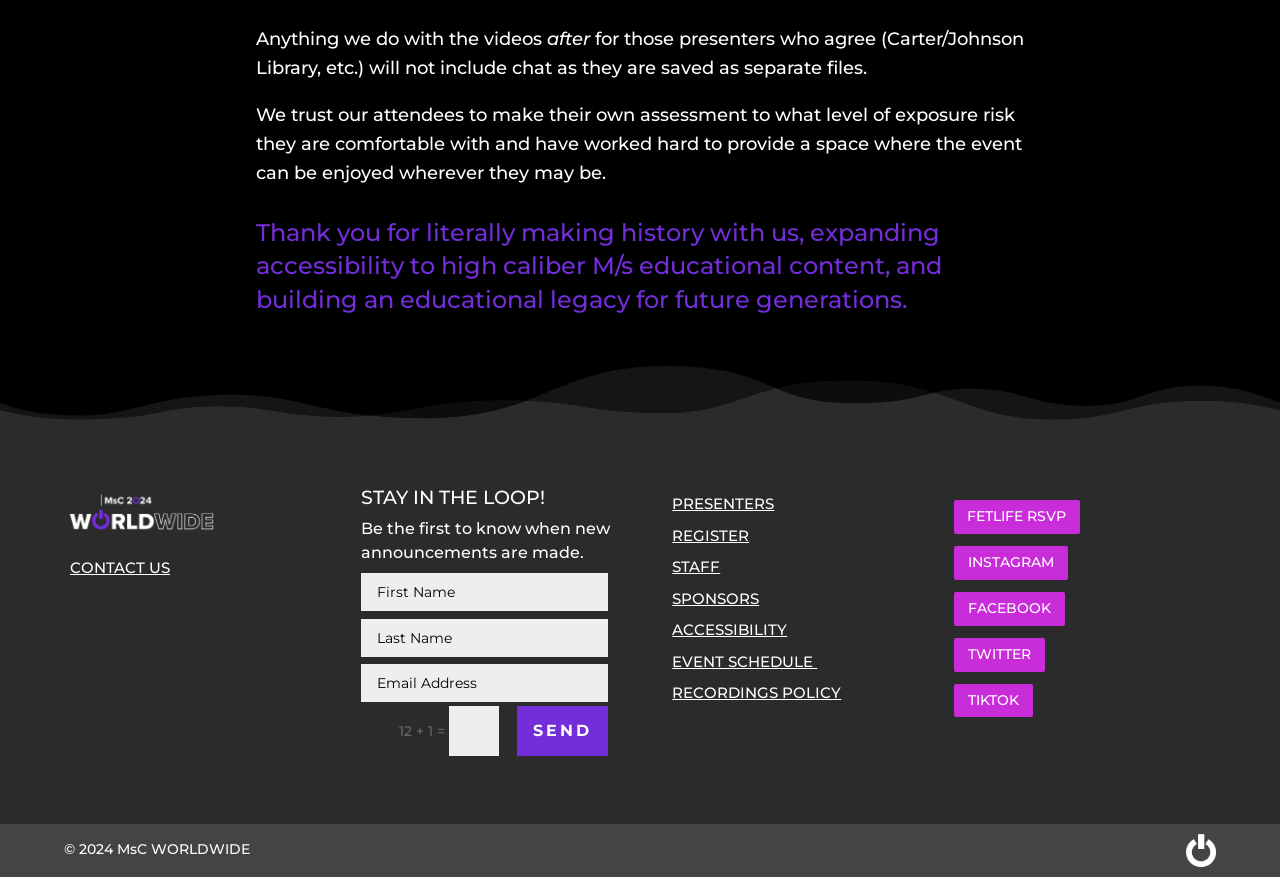Determine the bounding box coordinates of the clickable element necessary to fulfill the instruction: "Click on PRESENTERS". Provide the coordinates as four float numbers within the 0 to 1 range, i.e., [left, top, right, bottom].

[0.525, 0.564, 0.605, 0.585]